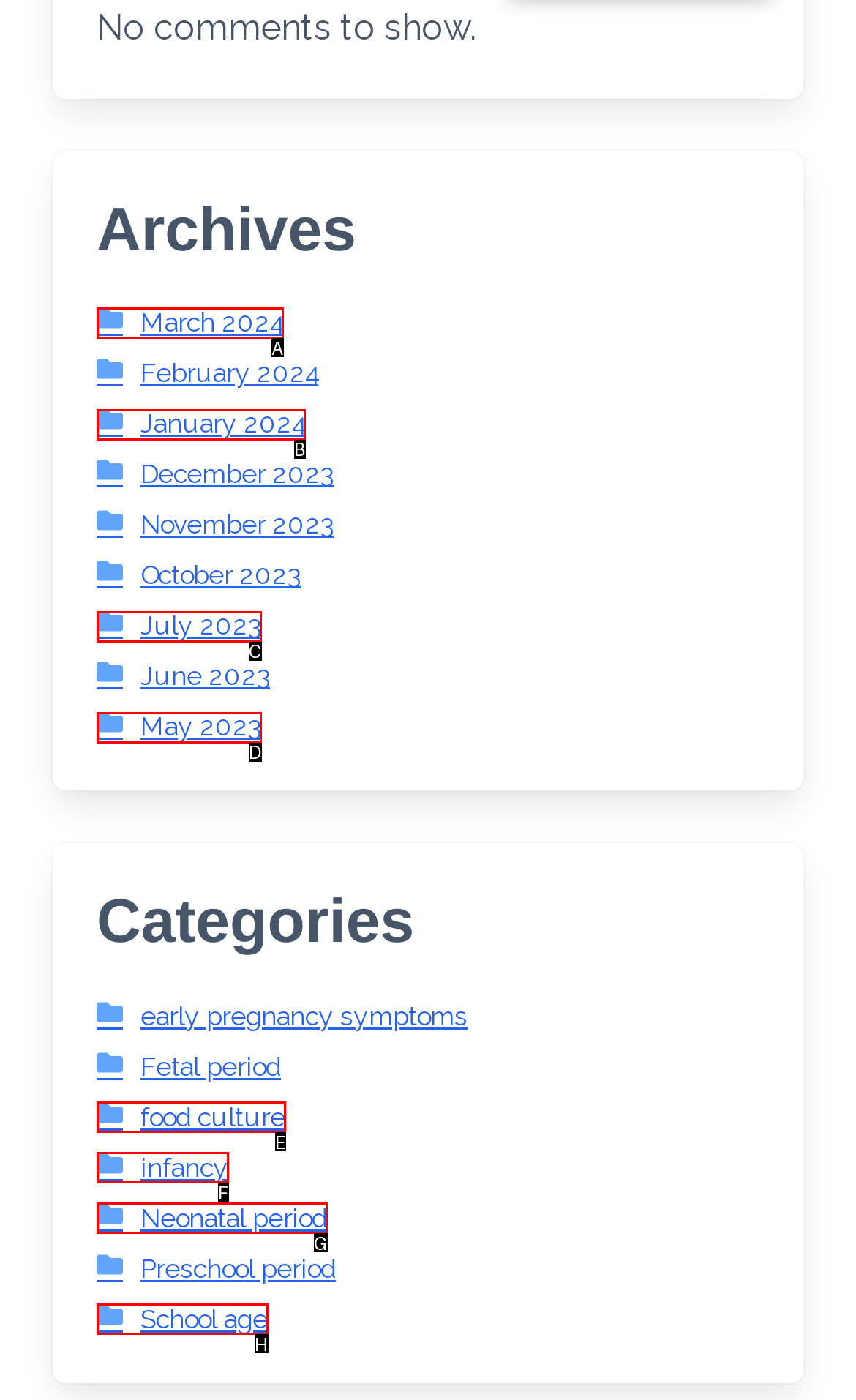Identify the letter of the option that should be selected to accomplish the following task: View archives for March 2024. Provide the letter directly.

A